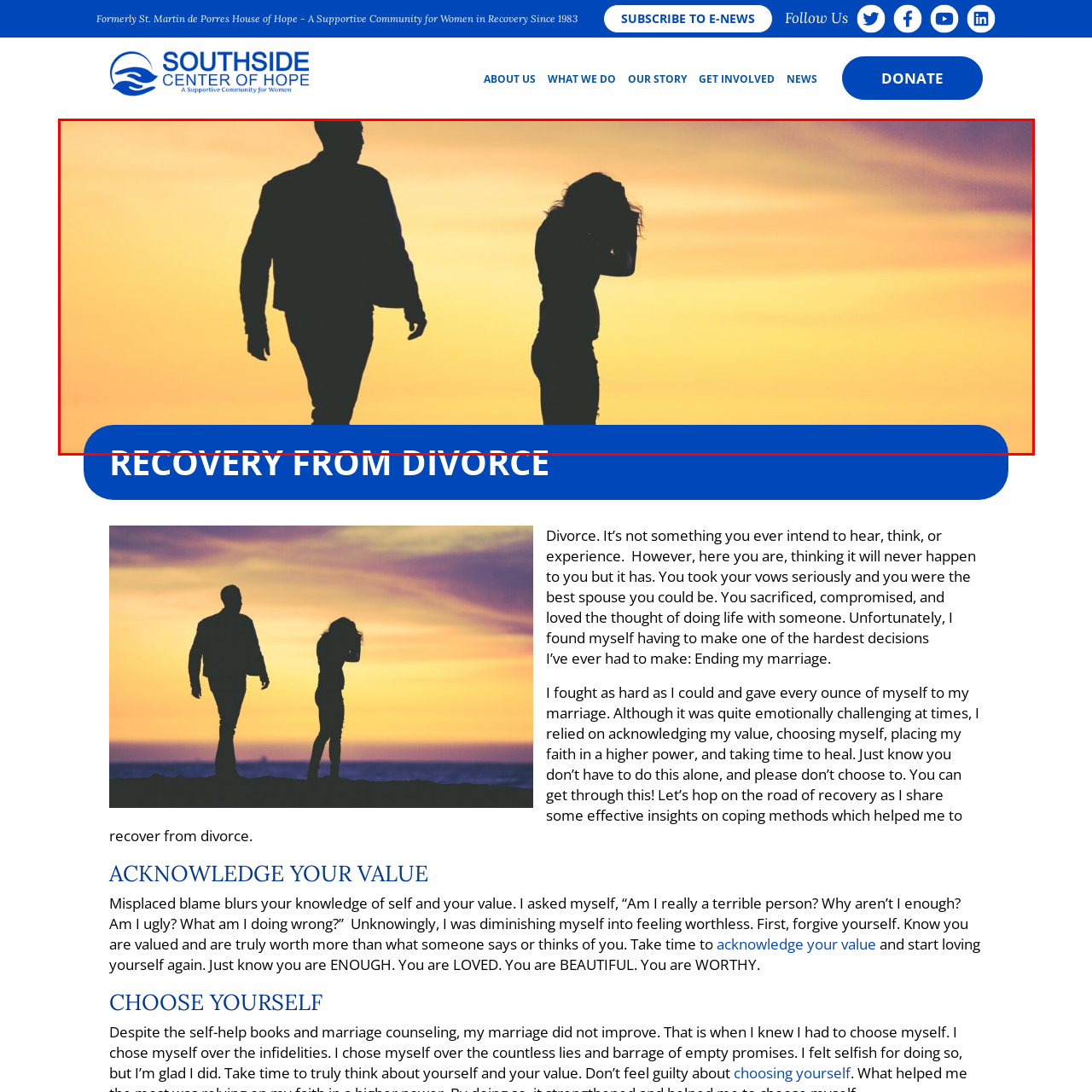Inspect the image contained by the red bounding box and answer the question with a single word or phrase:
What is written at the bottom of the image?

RECOVERY FROM DIVORCE